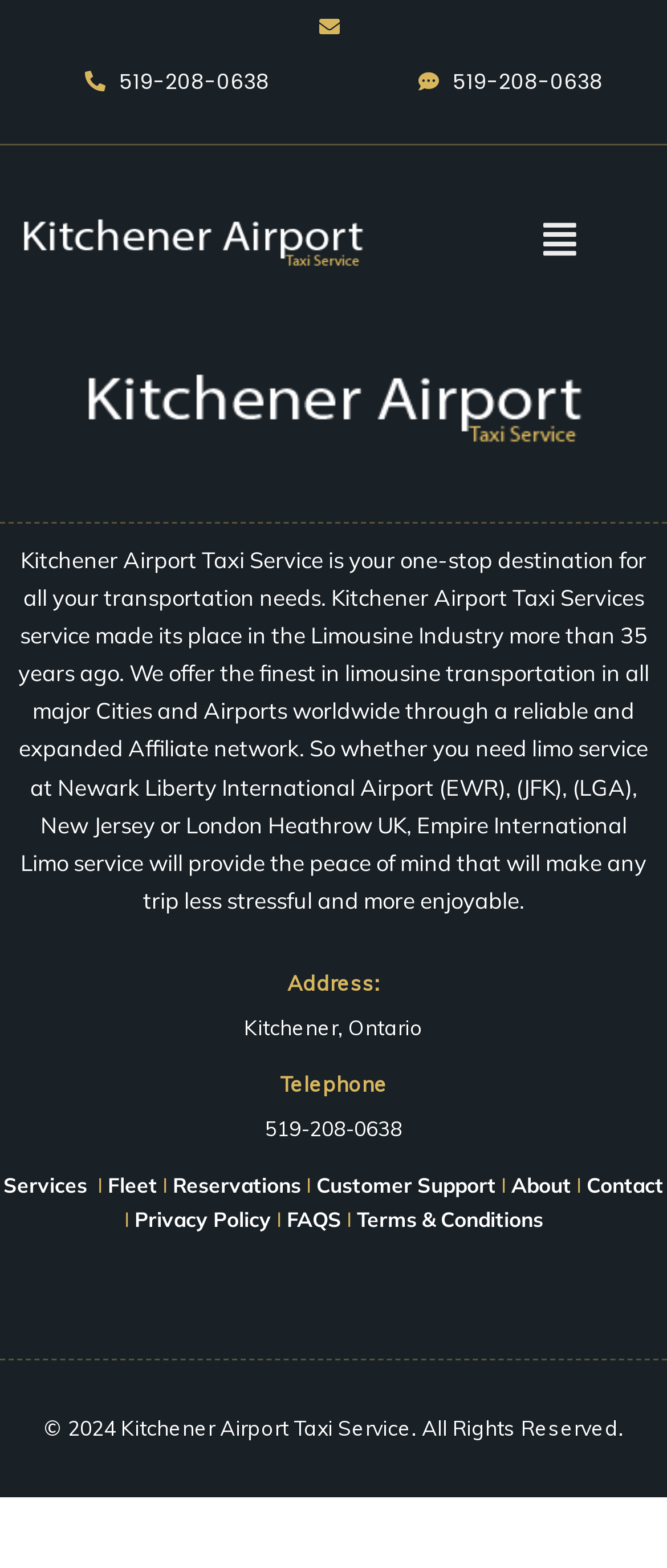Show me the bounding box coordinates of the clickable region to achieve the task as per the instruction: "View services".

[0.005, 0.747, 0.138, 0.764]